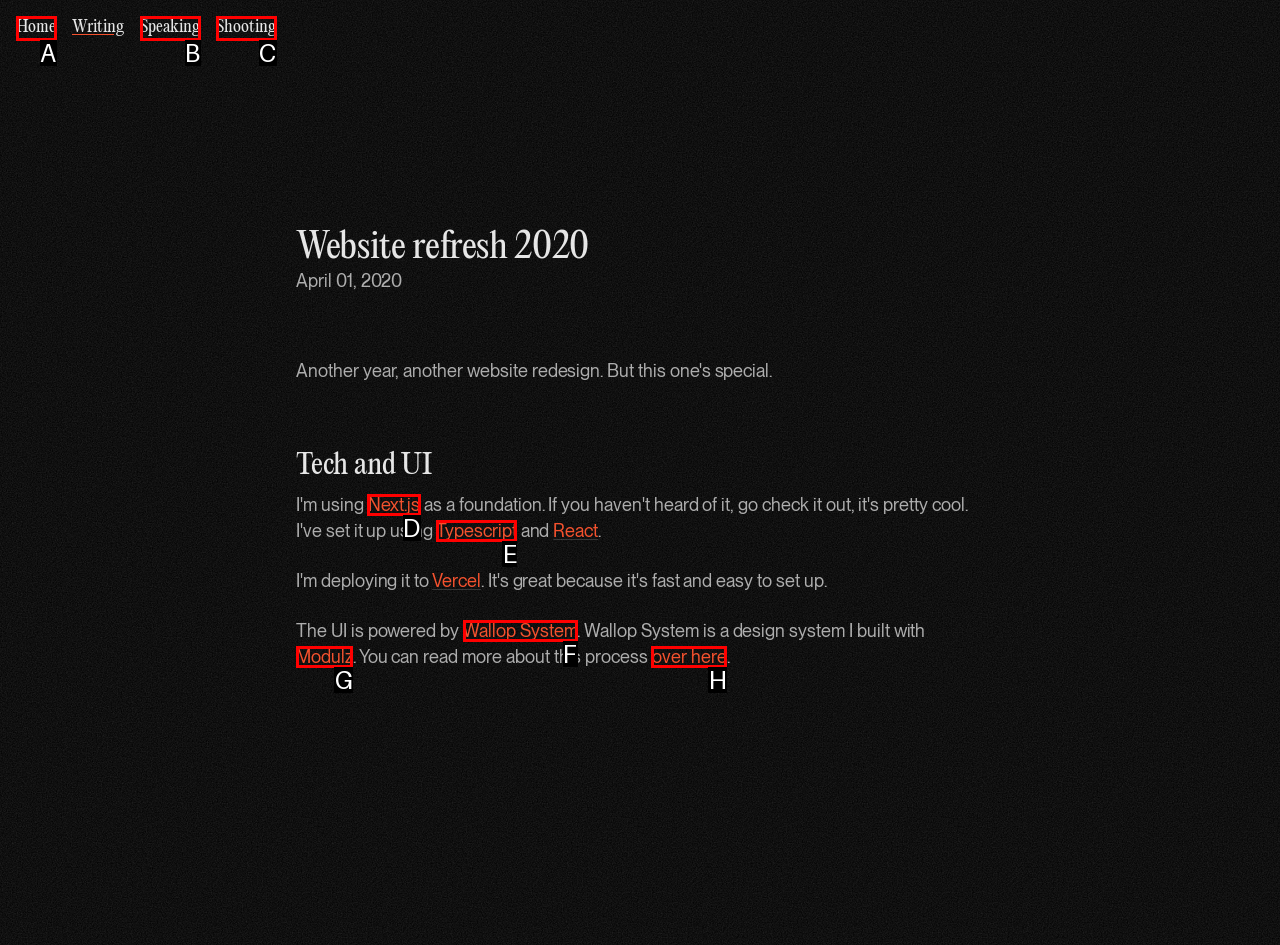Based on the given description: Home, determine which HTML element is the best match. Respond with the letter of the chosen option.

None